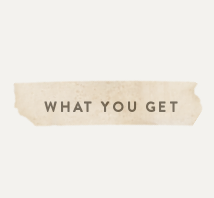Please provide a detailed answer to the question below by examining the image:
What is the aesthetic effect of the background?

The background of the banner has a subtle, aged texture, which adds to its aesthetic appeal and gives it a unique visual style.